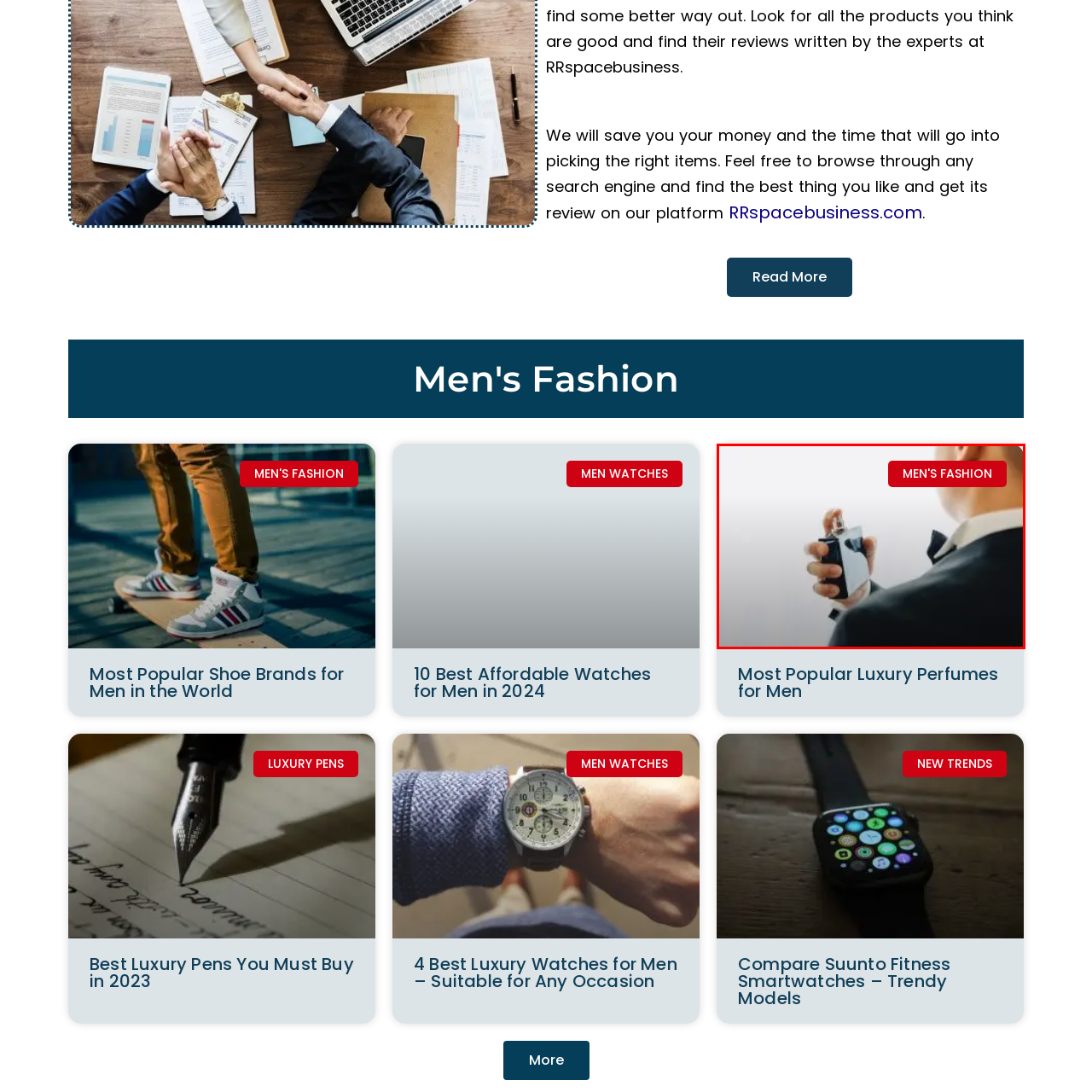Generate an in-depth caption for the image segment highlighted with a red box.

The image features a well-dressed man applying cologne from a sleek, modern fragrance bottle, showcasing his attention to grooming in the realm of men’s fashion. He appears to be in a stylish black suit, highlighting a sophisticated sense of style. The background is softly blurred, drawing attention to his action, which signifies the importance of fragrance as a final touch to one's appearance. A bold red label at the top reads "MEN'S FASHION," emphasizing the thematic focus of the content. This image reflects the notion that a refined fragrance is essential to encapsulating a polished, fashionable look for men.